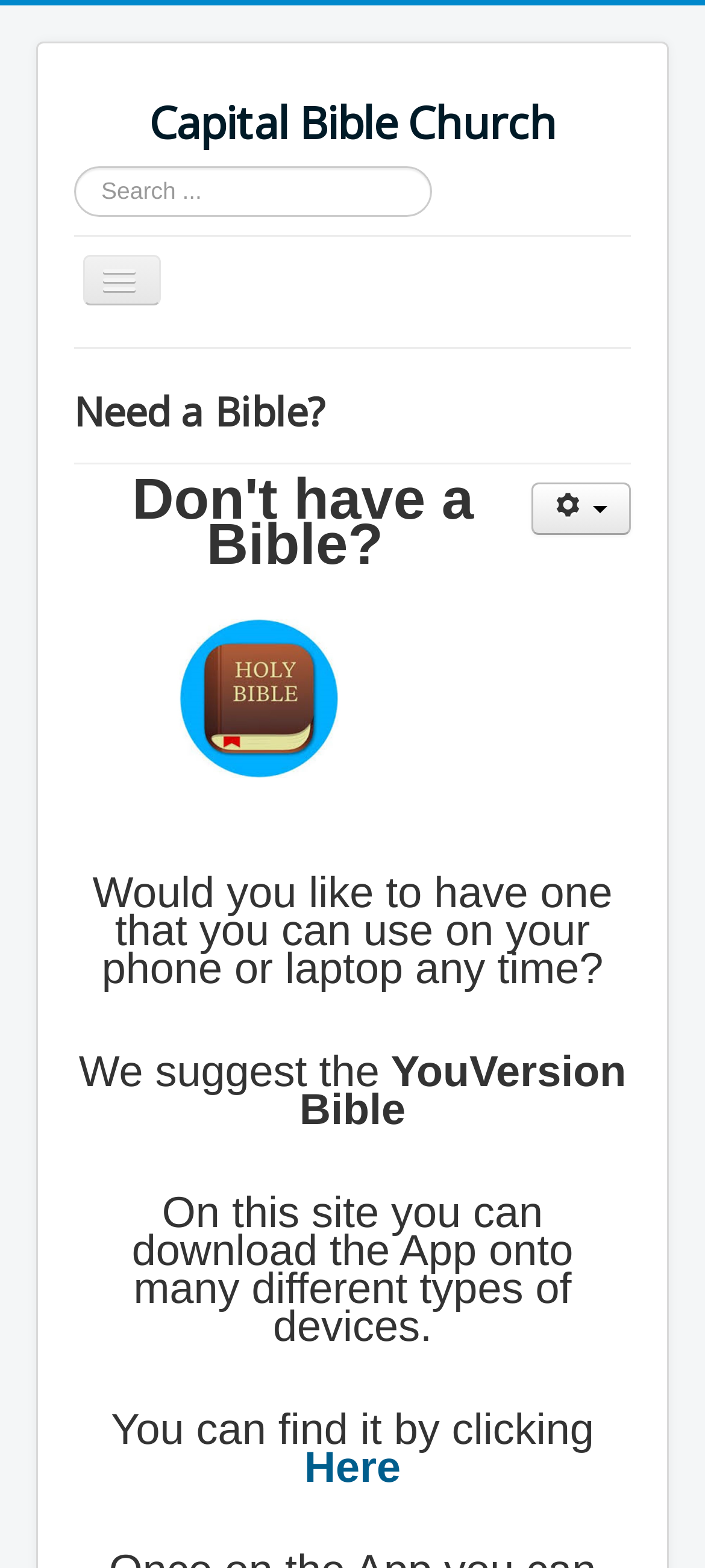What is the navigation menu?
Using the image as a reference, give a one-word or short phrase answer.

Home, About, Ministries, etc.